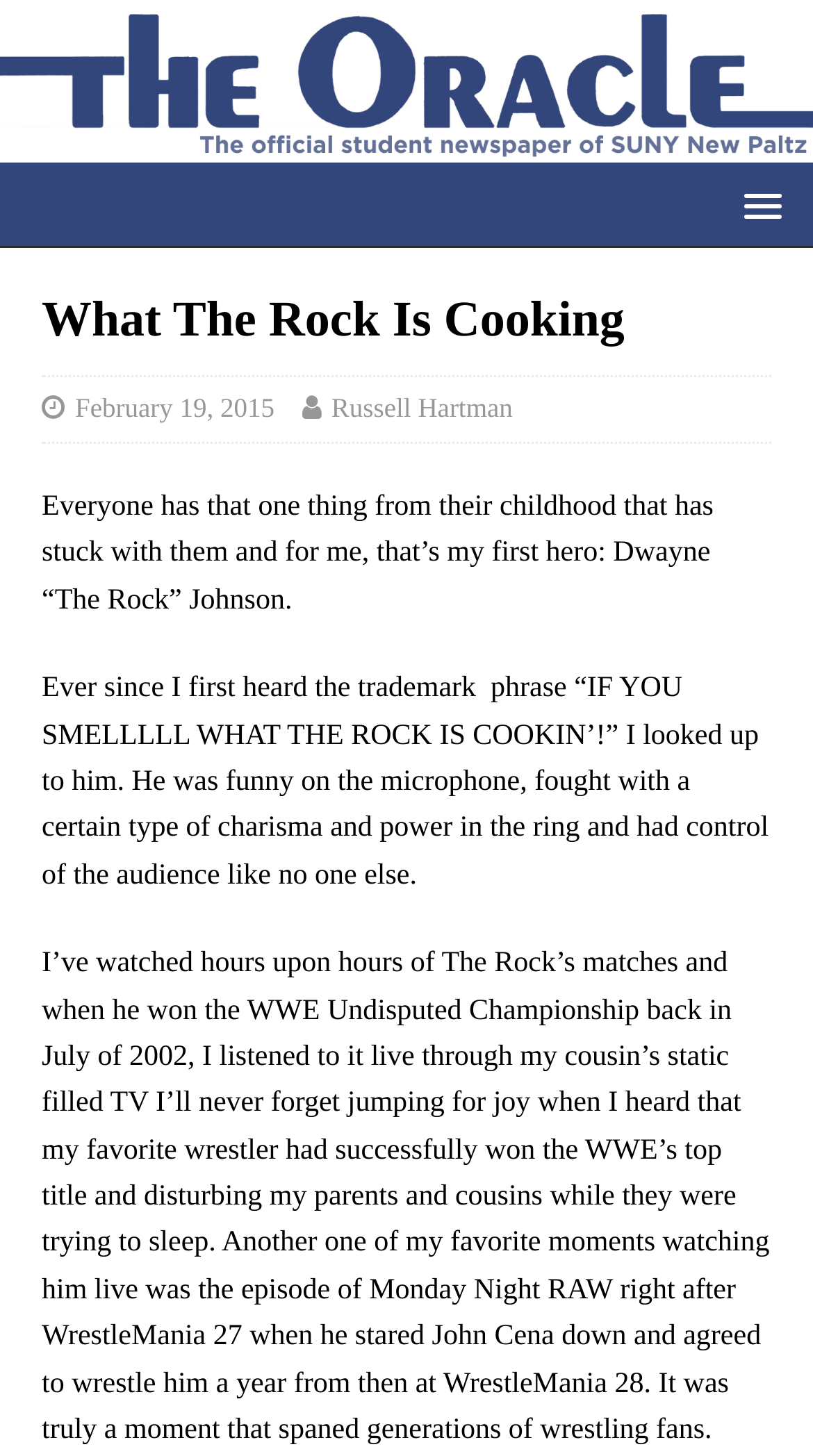Use a single word or phrase to answer the question: What is the name of the website?

The New Paltz Oracle